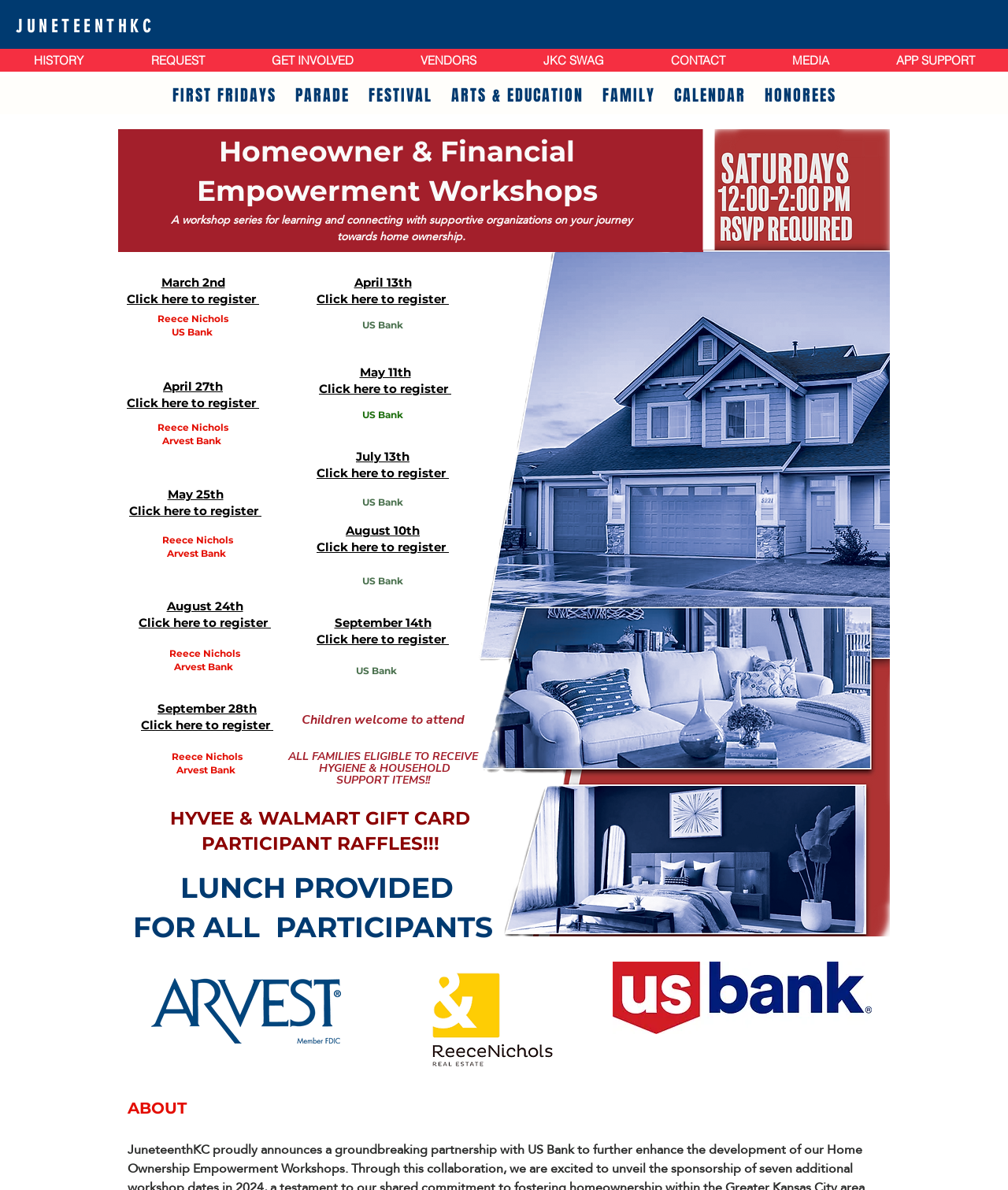Please give the bounding box coordinates of the area that should be clicked to fulfill the following instruction: "Register for the April 13th event". The coordinates should be in the format of four float numbers from 0 to 1, i.e., [left, top, right, bottom].

[0.314, 0.231, 0.445, 0.257]